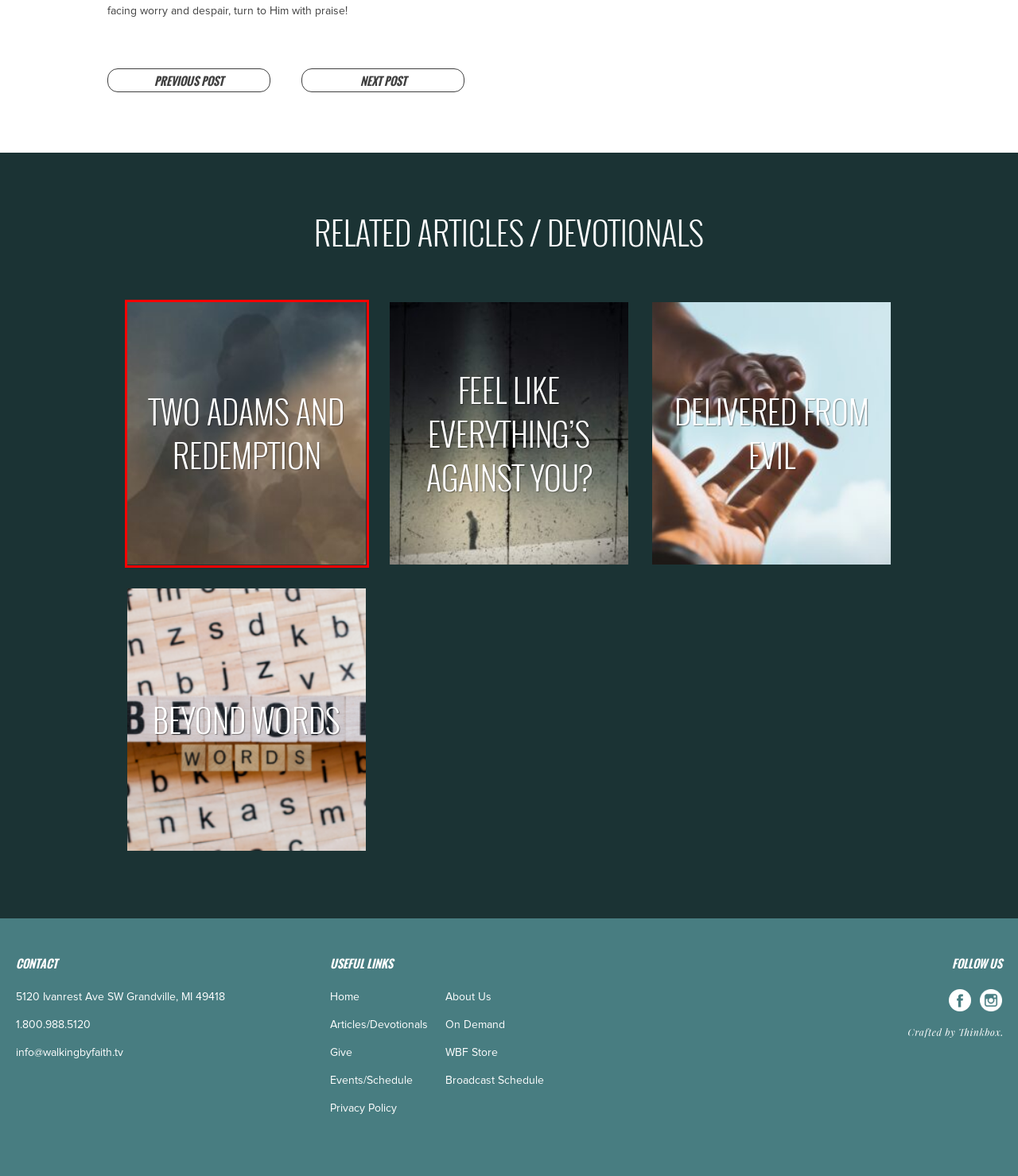Examine the webpage screenshot and identify the UI element enclosed in the red bounding box. Pick the webpage description that most accurately matches the new webpage after clicking the selected element. Here are the candidates:
A. Privacy Policy | Walking By Faith
B. God’s Chosen People | Walking By Faith
C. On Demand | Walking By Faith
D. TBX | Website Design & Marketing Agency | Grand Rapids, Michigan
E. With Every Breath | Walking By Faith
F. Feel Like Everything’s Against You? | Walking By Faith
G. Delivered From Evil | Walking By Faith
H. Two Adams and Redemption | Walking By Faith

H